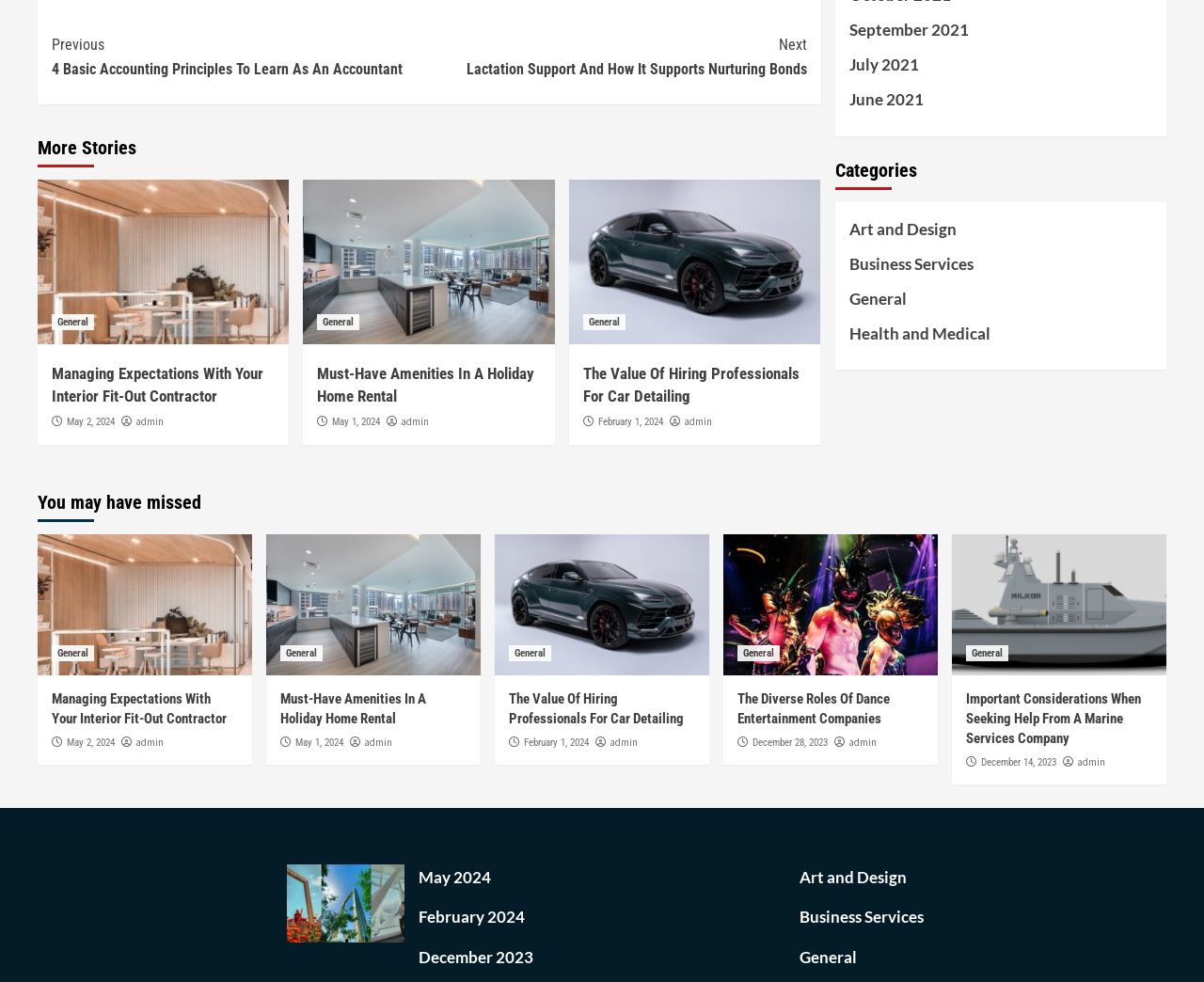Find the bounding box coordinates of the element you need to click on to perform this action: 'Read 'The Value Of Hiring Professionals For Car Detailing''. The coordinates should be represented by four float values between 0 and 1, in the format [left, top, right, bottom].

[0.473, 0.183, 0.682, 0.351]